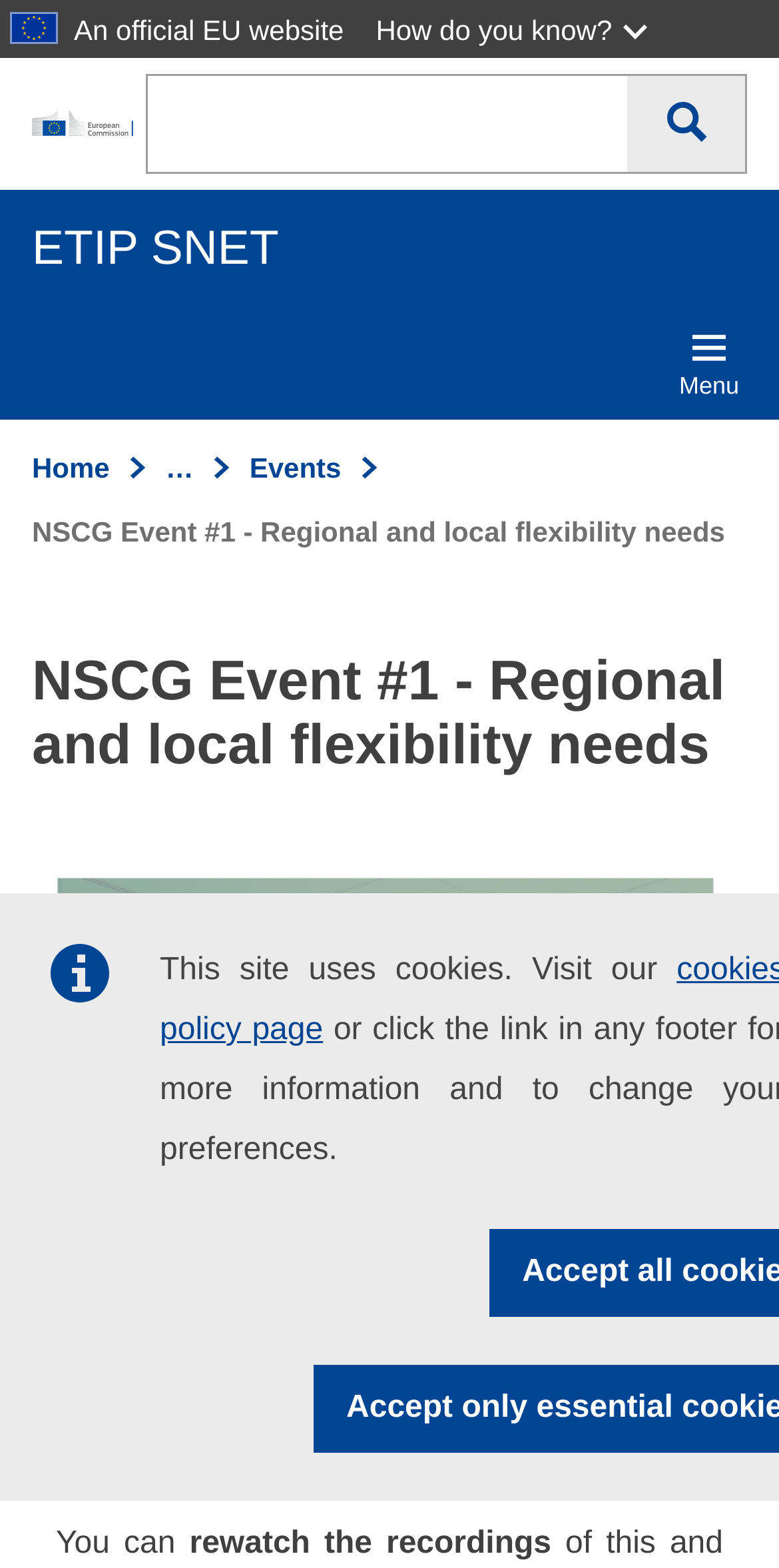What is the organization behind the event?
Based on the screenshot, provide a one-word or short-phrase response.

European Commission